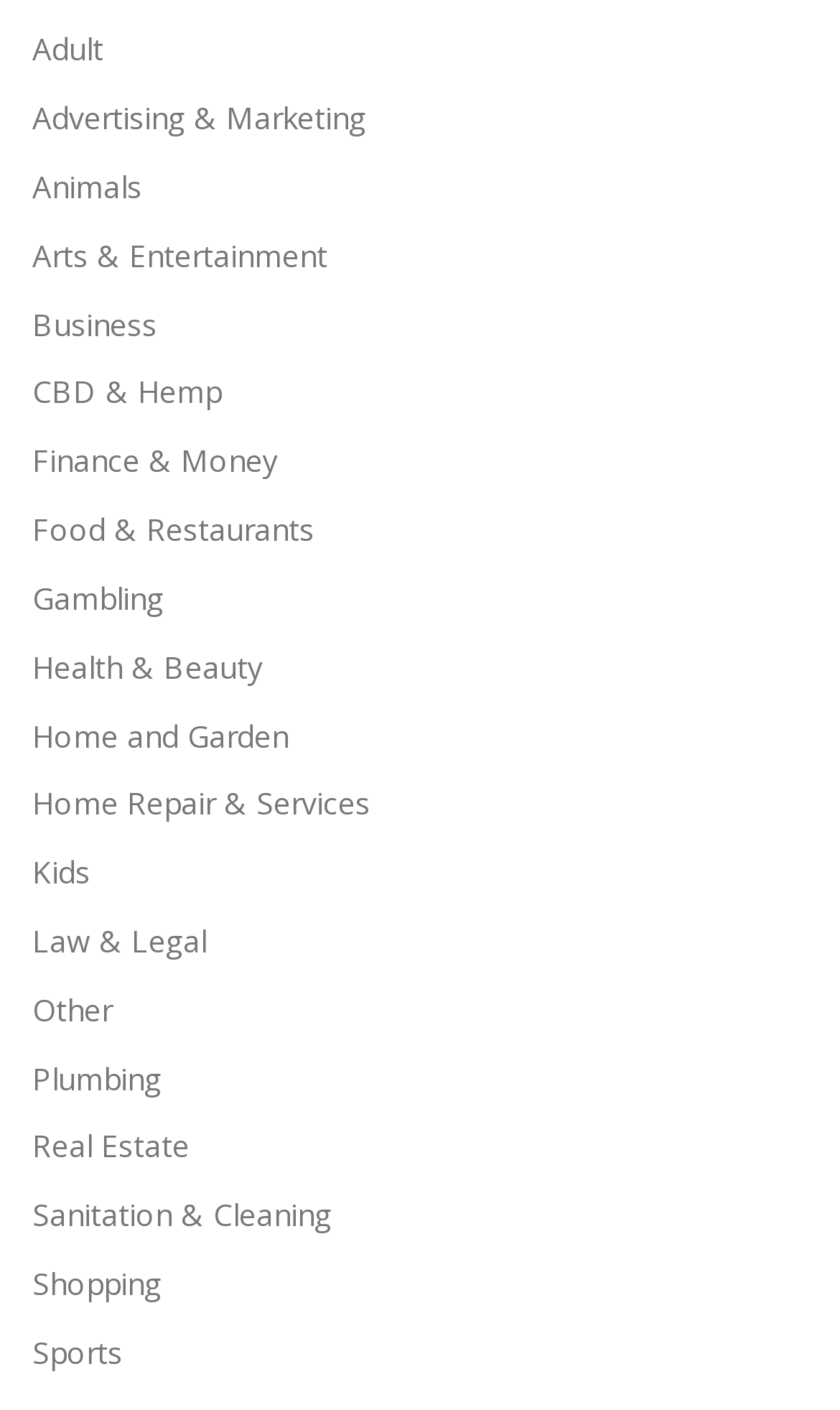Please find the bounding box coordinates of the element that needs to be clicked to perform the following instruction: "Explore Health & Beauty". The bounding box coordinates should be four float numbers between 0 and 1, represented as [left, top, right, bottom].

[0.038, 0.458, 0.313, 0.487]